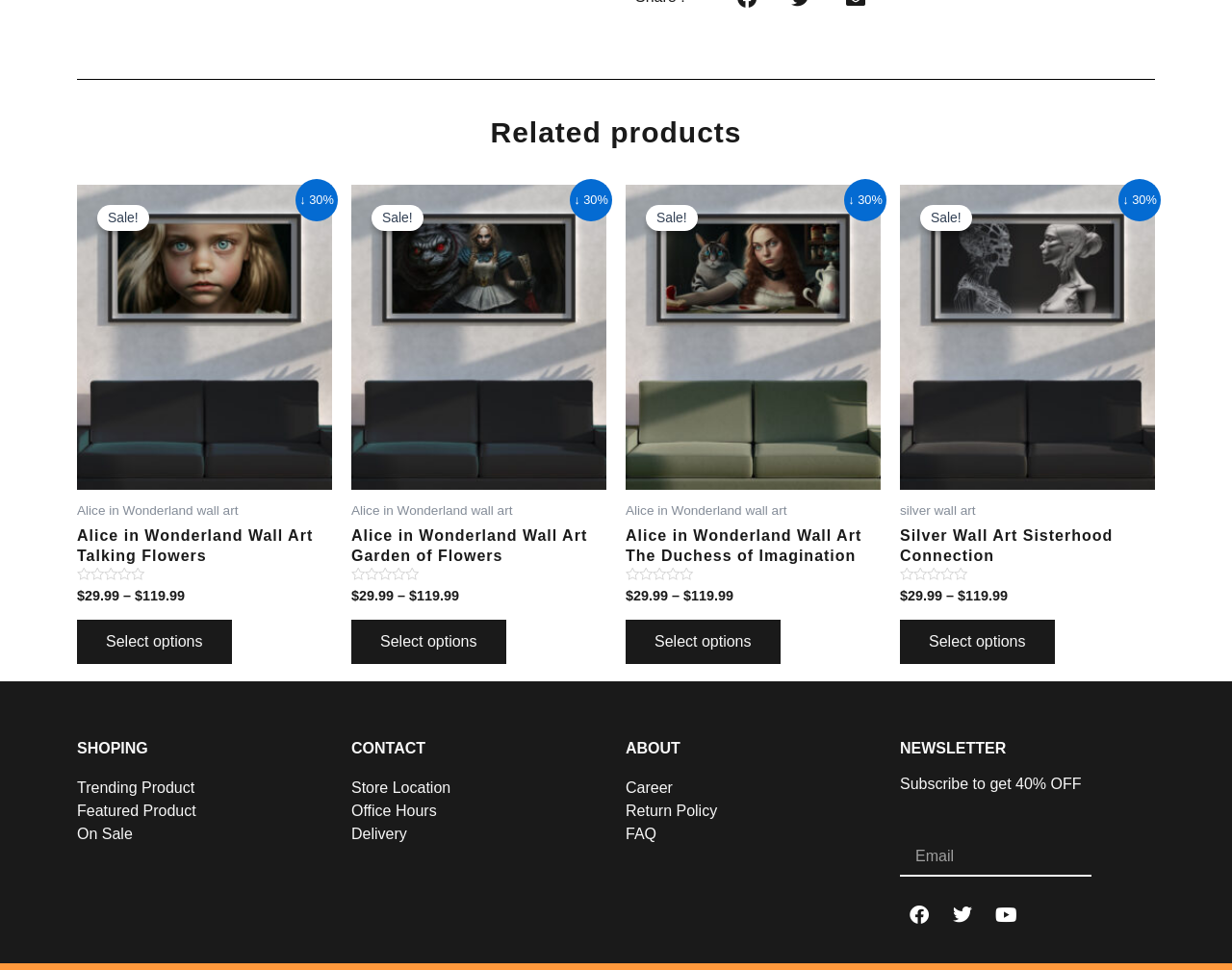Locate the bounding box coordinates of the element's region that should be clicked to carry out the following instruction: "View 'Silver Wall Art Sisterhood Connection'". The coordinates need to be four float numbers between 0 and 1, i.e., [left, top, right, bottom].

[0.73, 0.19, 0.938, 0.505]